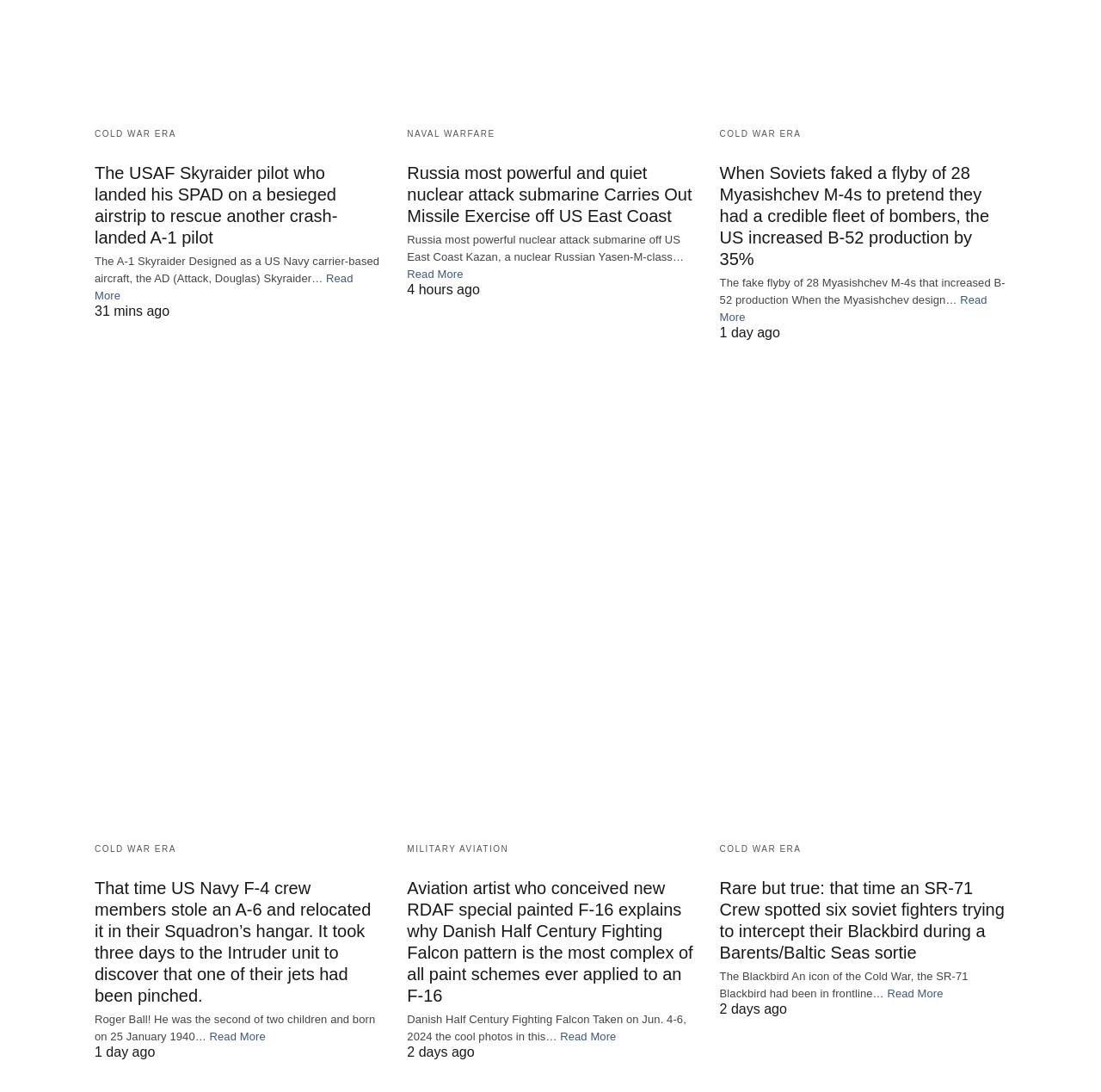Please look at the image and answer the question with a detailed explanation: What is the category of the seventh article?

I determined the category of the seventh article by looking at the link 'MILITARY AVIATION' located at the top of the article, which indicates the category of the article.